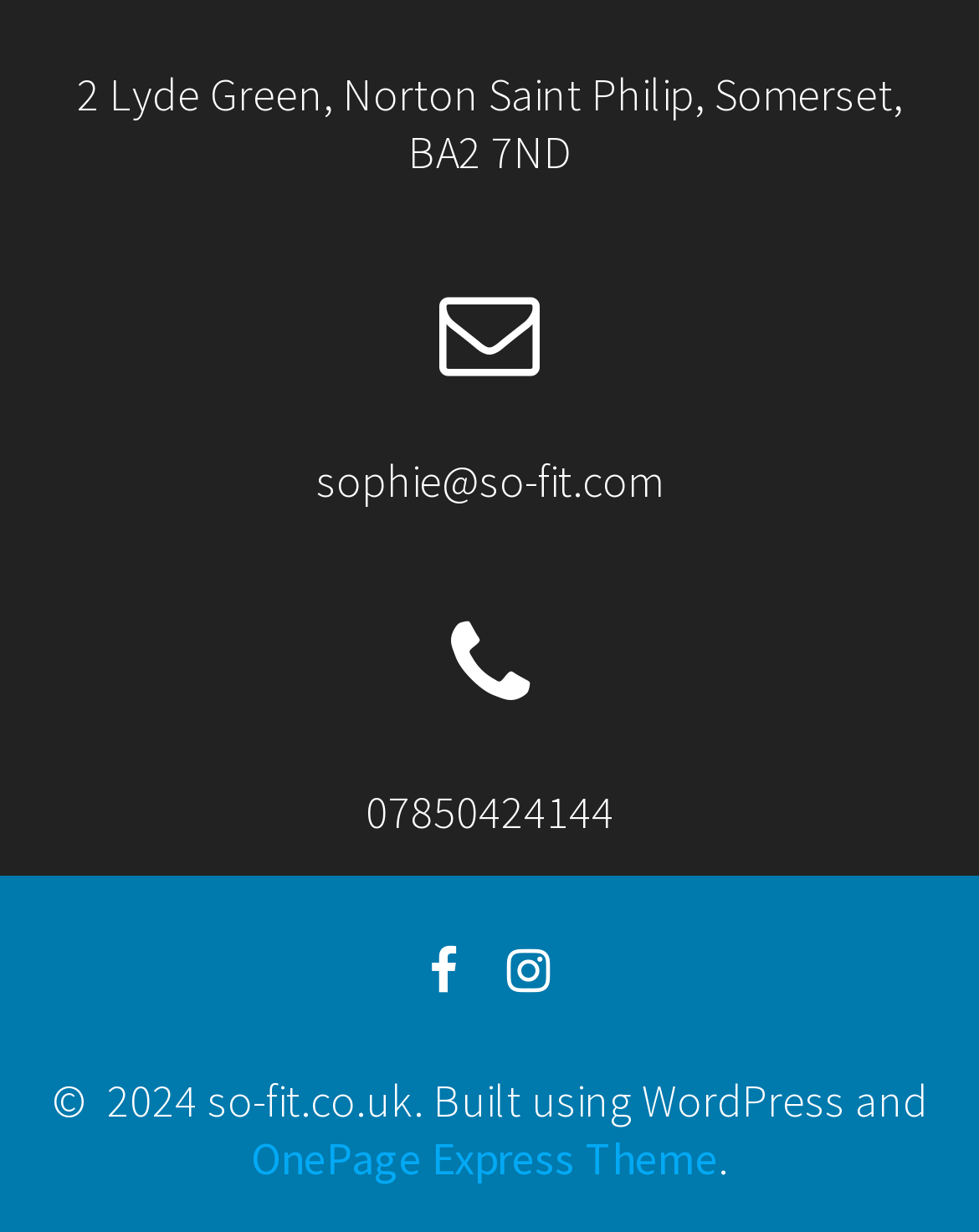Please look at the image and answer the question with a detailed explanation: What is the phone number of so-fit?

I found the phone number by looking at the static text element that contains the phone number, which is located below the email address.